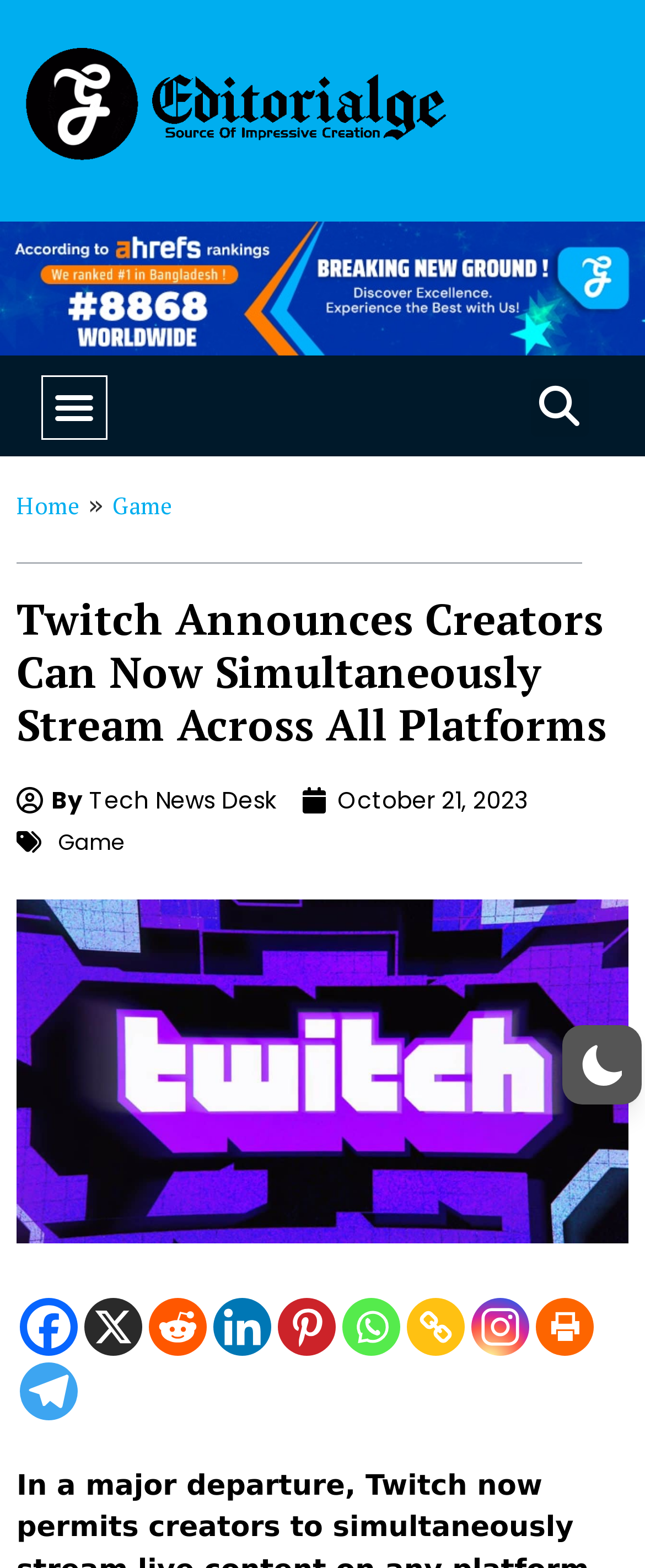Respond to the question below with a concise word or phrase:
What type of content is the webpage primarily about?

Game